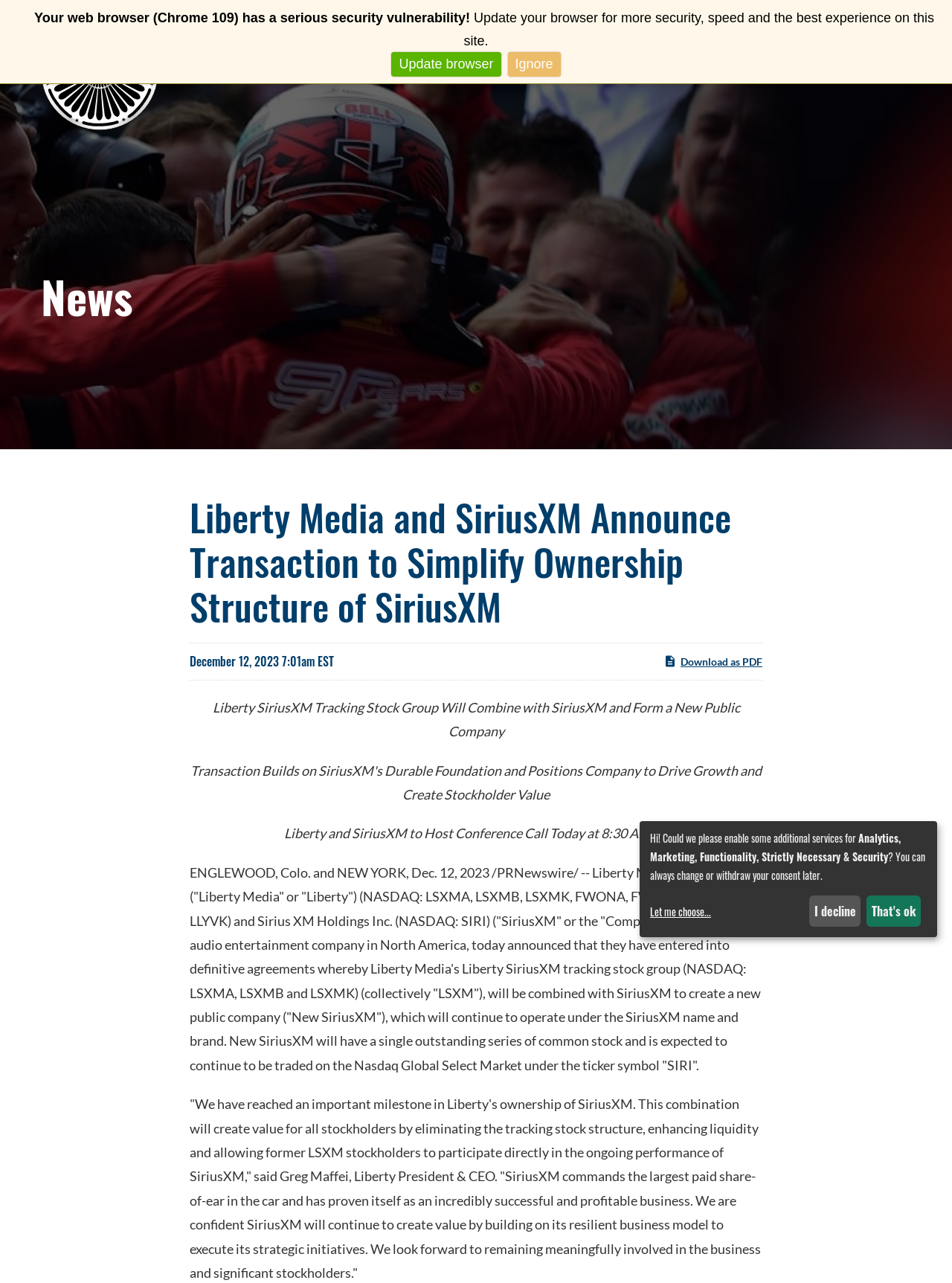What is the purpose of the transaction?
Please interpret the details in the image and answer the question thoroughly.

The purpose of the transaction is to simplify the ownership structure of SiriusXM, as stated in the StaticText element with the text 'Liberty SiriusXM Tracking Stock Group Will Combine with SiriusXM and Form a New Public Company'.